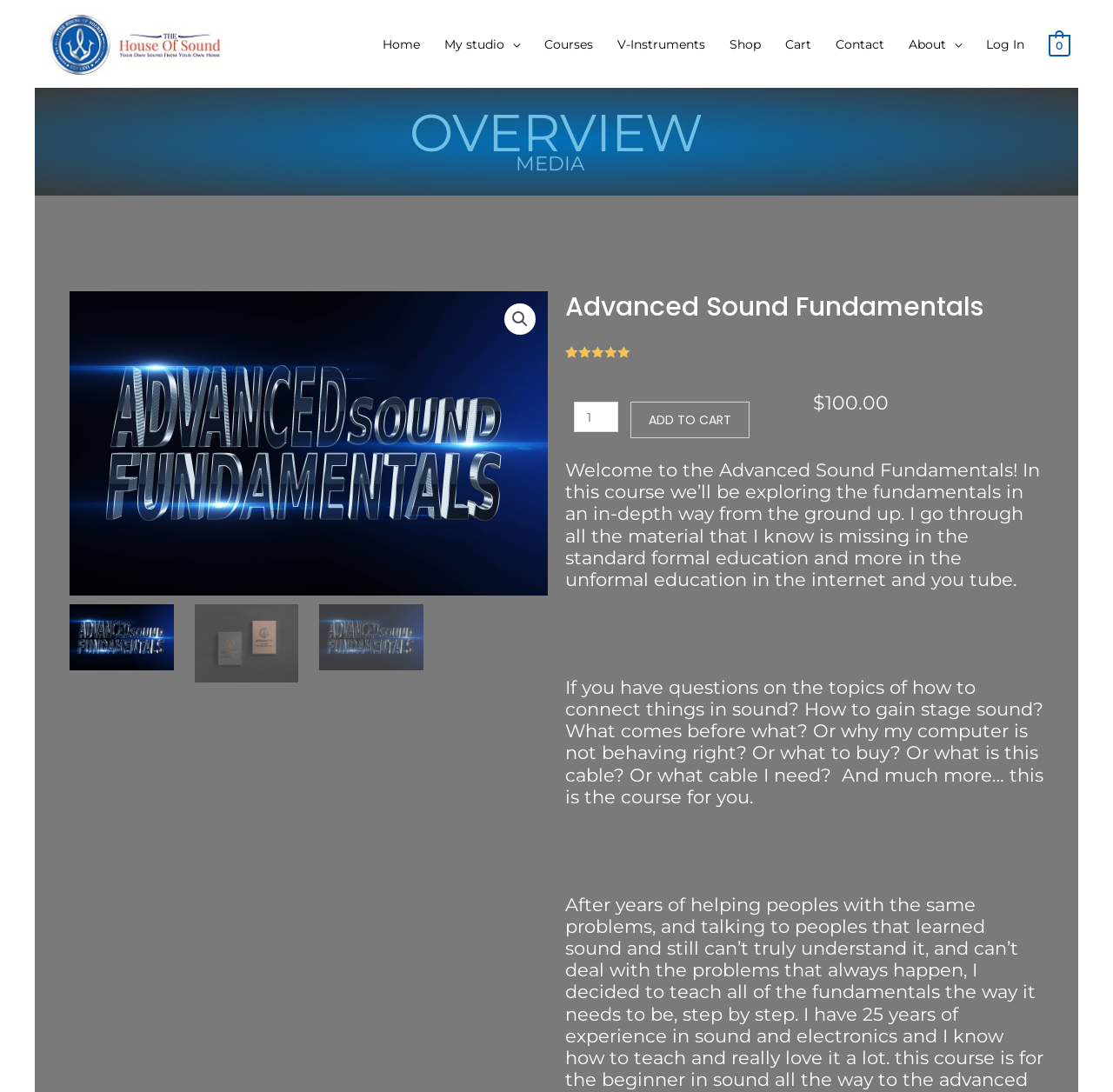How much does the course cost?
Please provide a single word or phrase as your answer based on the image.

$100.00